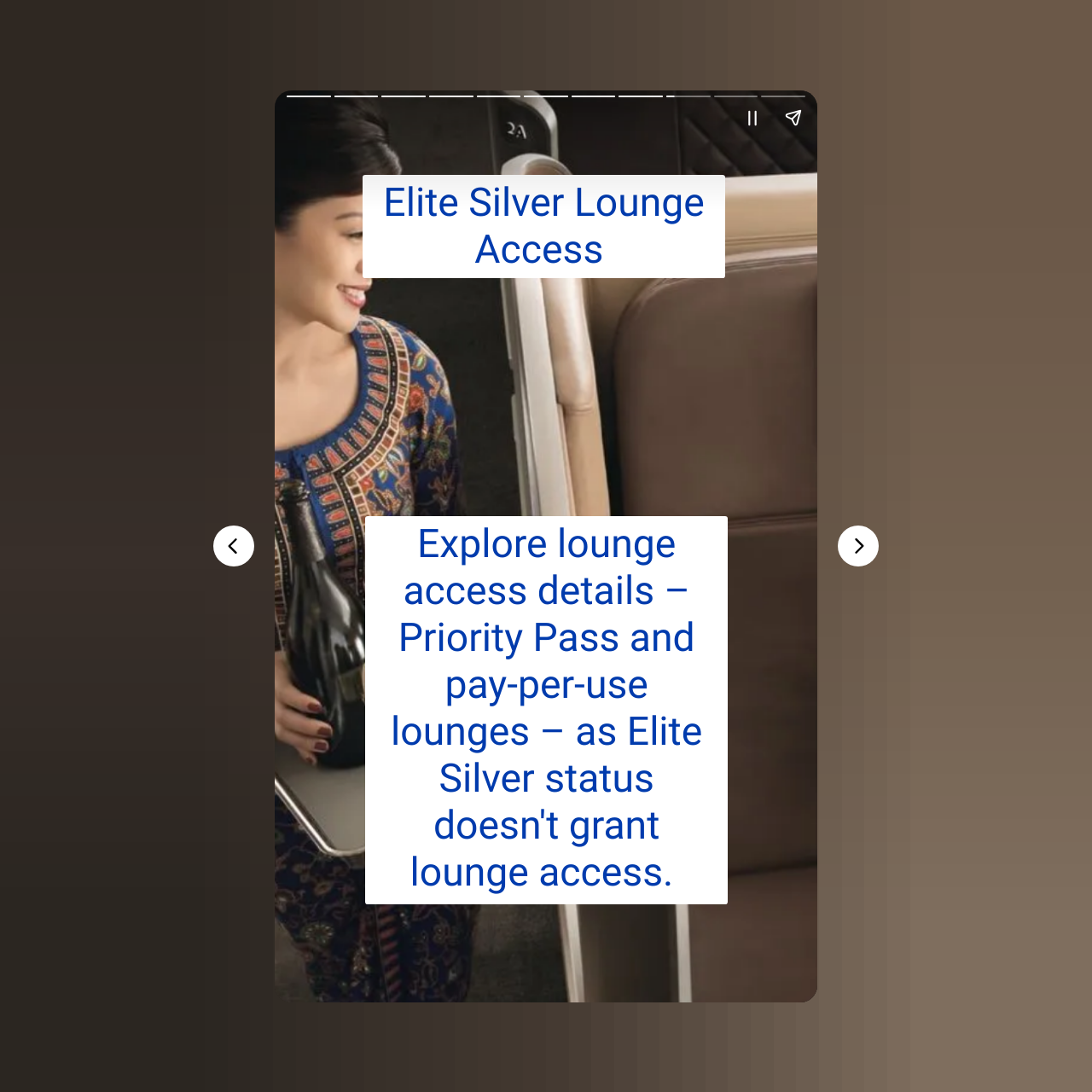Provide a brief response to the question using a single word or phrase: 
How many buttons are on the page?

5